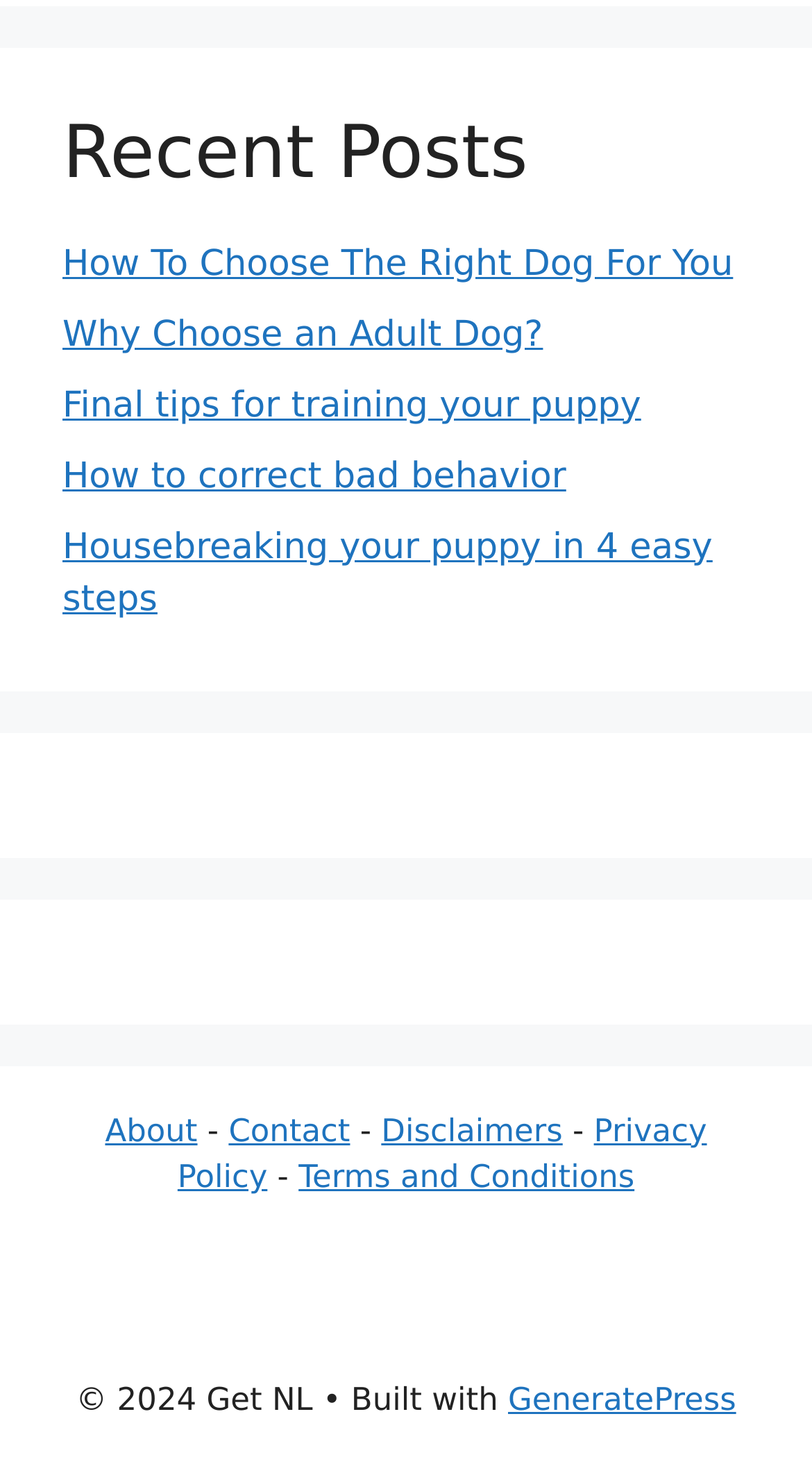Bounding box coordinates should be provided in the format (top-left x, top-left y, bottom-right x, bottom-right y) with all values between 0 and 1. Identify the bounding box for this UI element: Disclaimers

[0.47, 0.759, 0.693, 0.785]